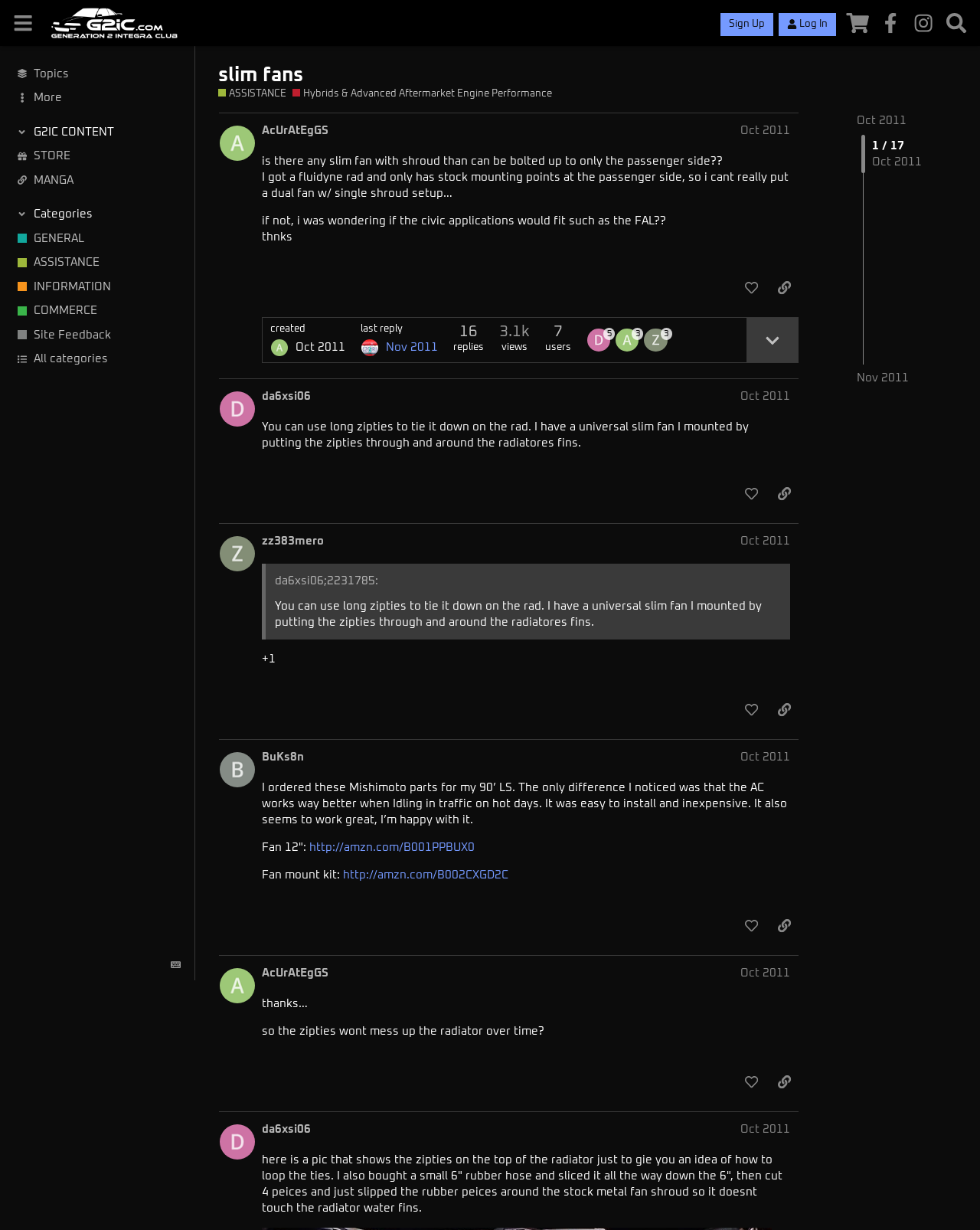Identify the bounding box coordinates for the UI element described as follows: title="like this post". Use the format (top-left x, top-left y, bottom-right x, bottom-right y) and ensure all values are floating point numbers between 0 and 1.

[0.752, 0.869, 0.781, 0.891]